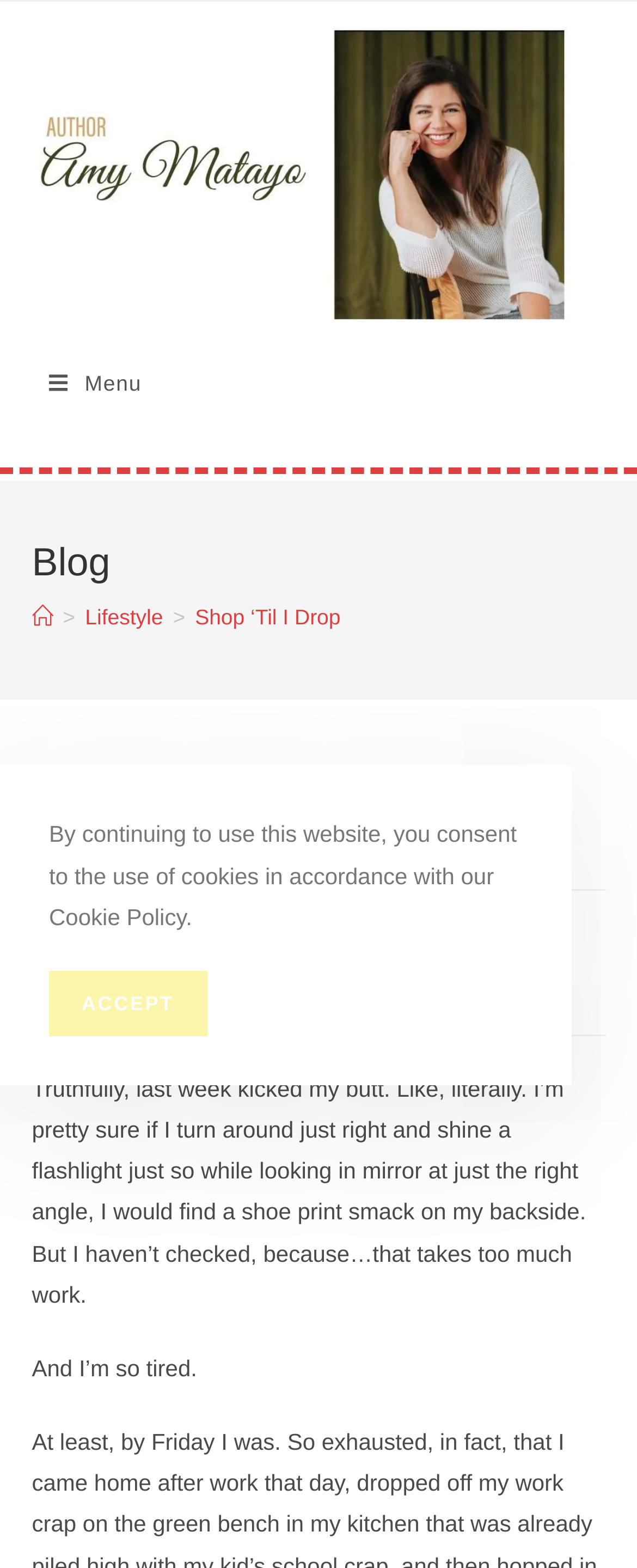Utilize the information from the image to answer the question in detail:
What is the category of the article?

I determined the category of the article by looking at the breadcrumbs navigation section, where it says 'Lifestyle' as one of the links, indicating that it is the category of the current article.